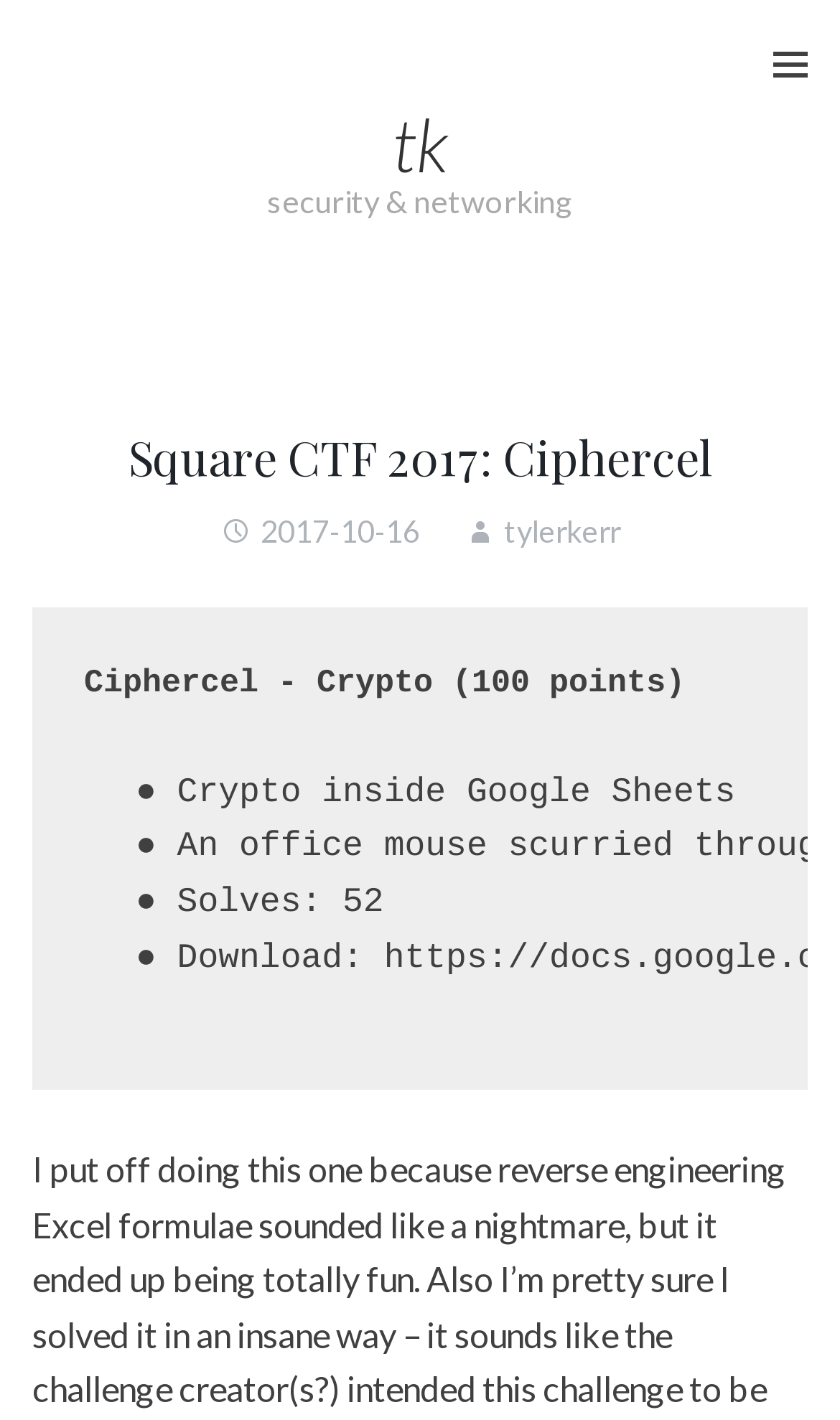Based on what you see in the screenshot, provide a thorough answer to this question: When was the Ciphercel challenge published?

On the webpage, I can see a link '2017-10-16' which is placed below the heading 'Square CTF 2017: Ciphercel', indicating that the Ciphercel challenge was published on 2017-10-16.